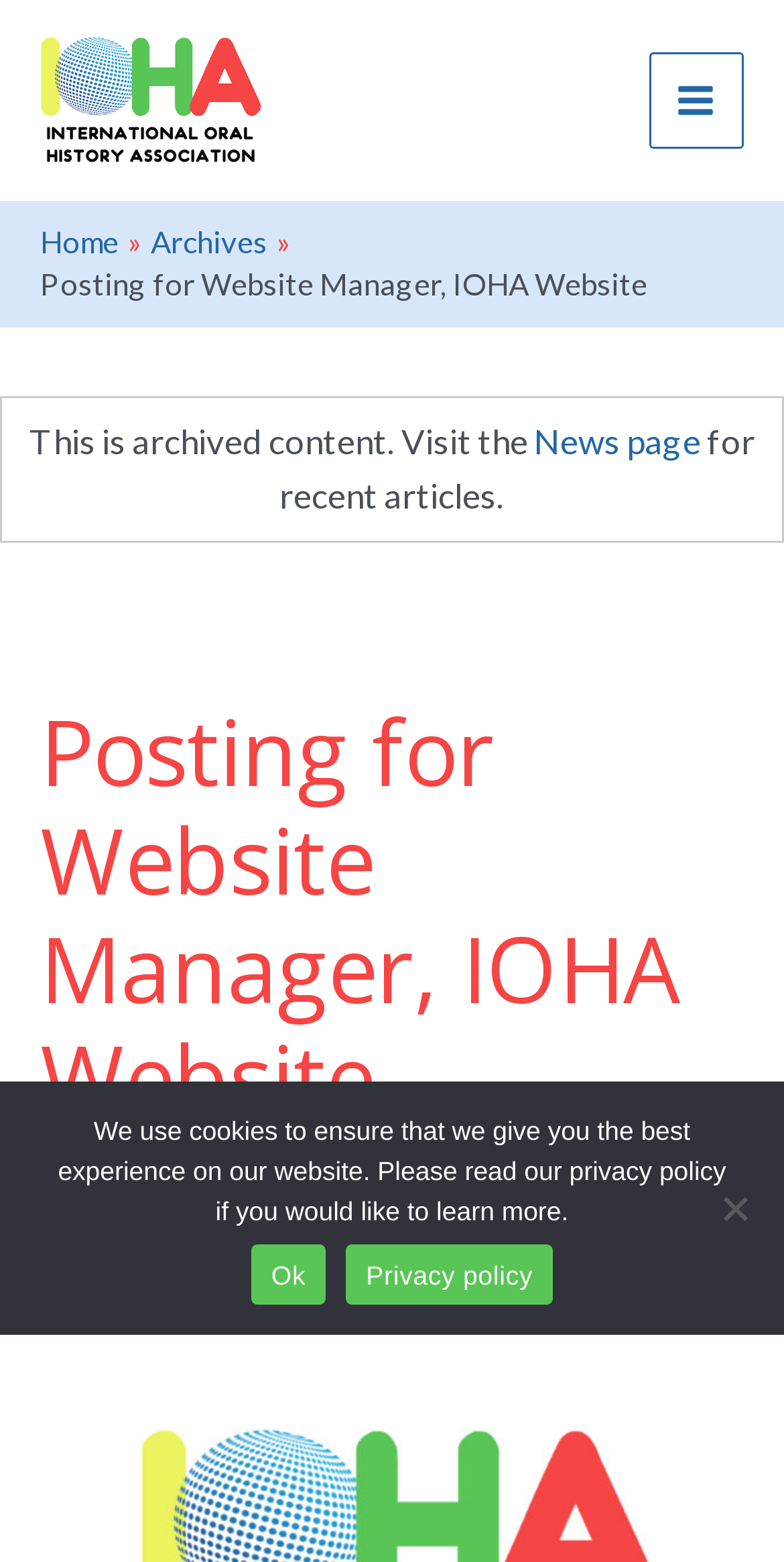Using floating point numbers between 0 and 1, provide the bounding box coordinates in the format (top-left x, top-left y, bottom-right x, bottom-right y). Locate the UI element described here: Home

[0.051, 0.143, 0.151, 0.166]